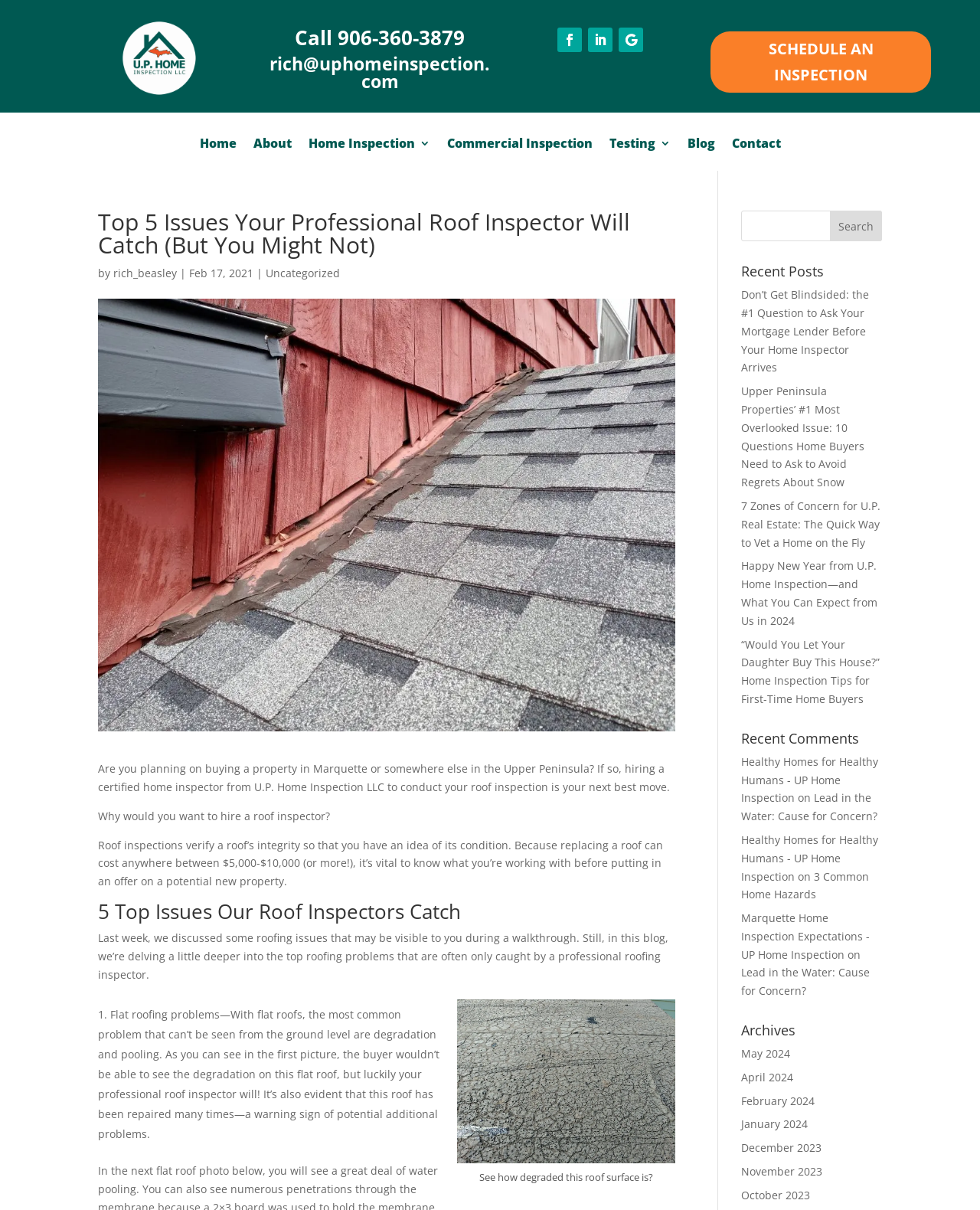Determine the bounding box of the UI element mentioned here: "aria-describedby="emailHelp" name="email" placeholder="Email ID"". The coordinates must be in the format [left, top, right, bottom] with values ranging from 0 to 1.

None